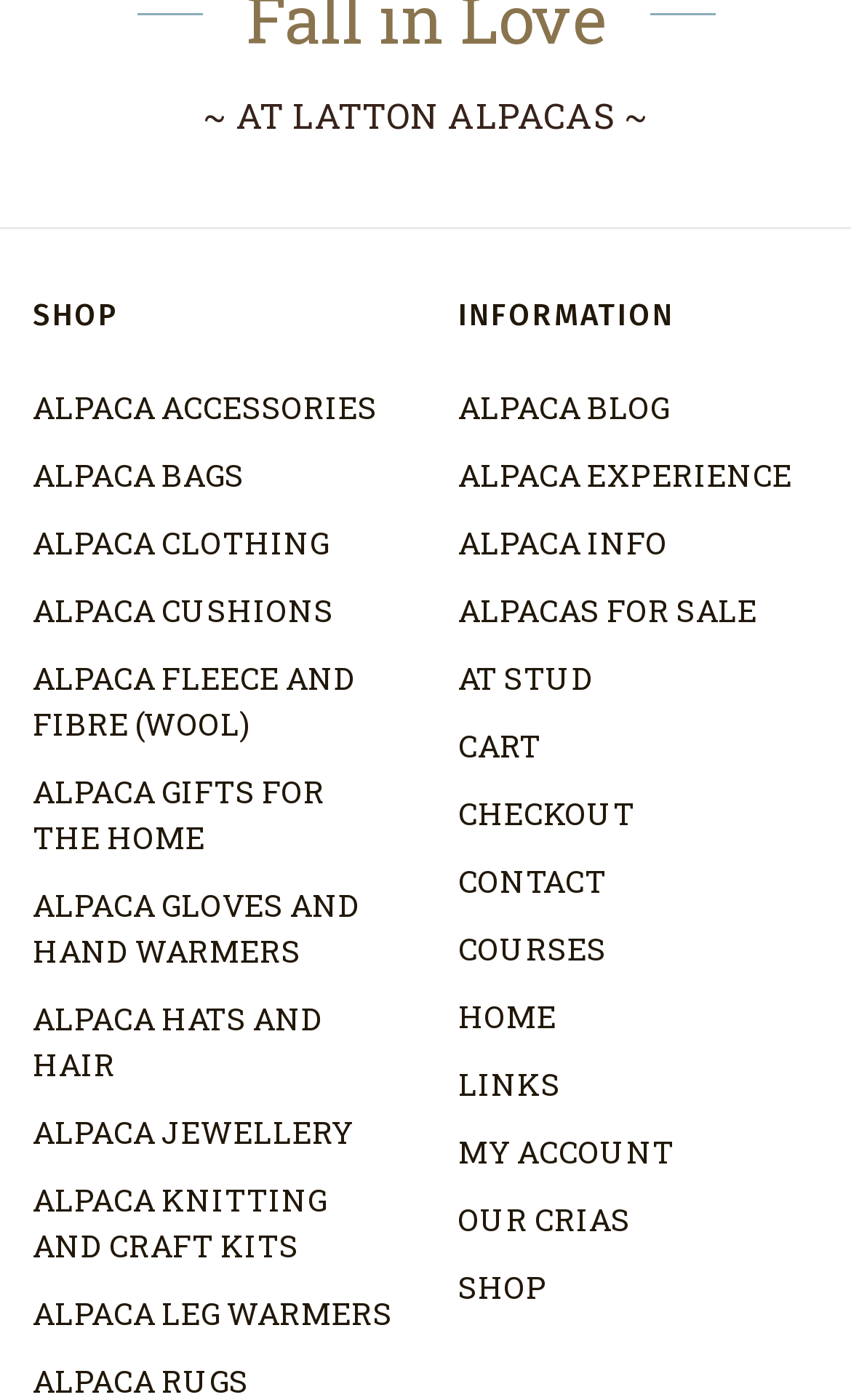What is the purpose of the 'CART' link?
Please describe in detail the information shown in the image to answer the question.

The 'CART' link is likely used to view the items that a user has added to their shopping cart, allowing them to review and manage their purchases.